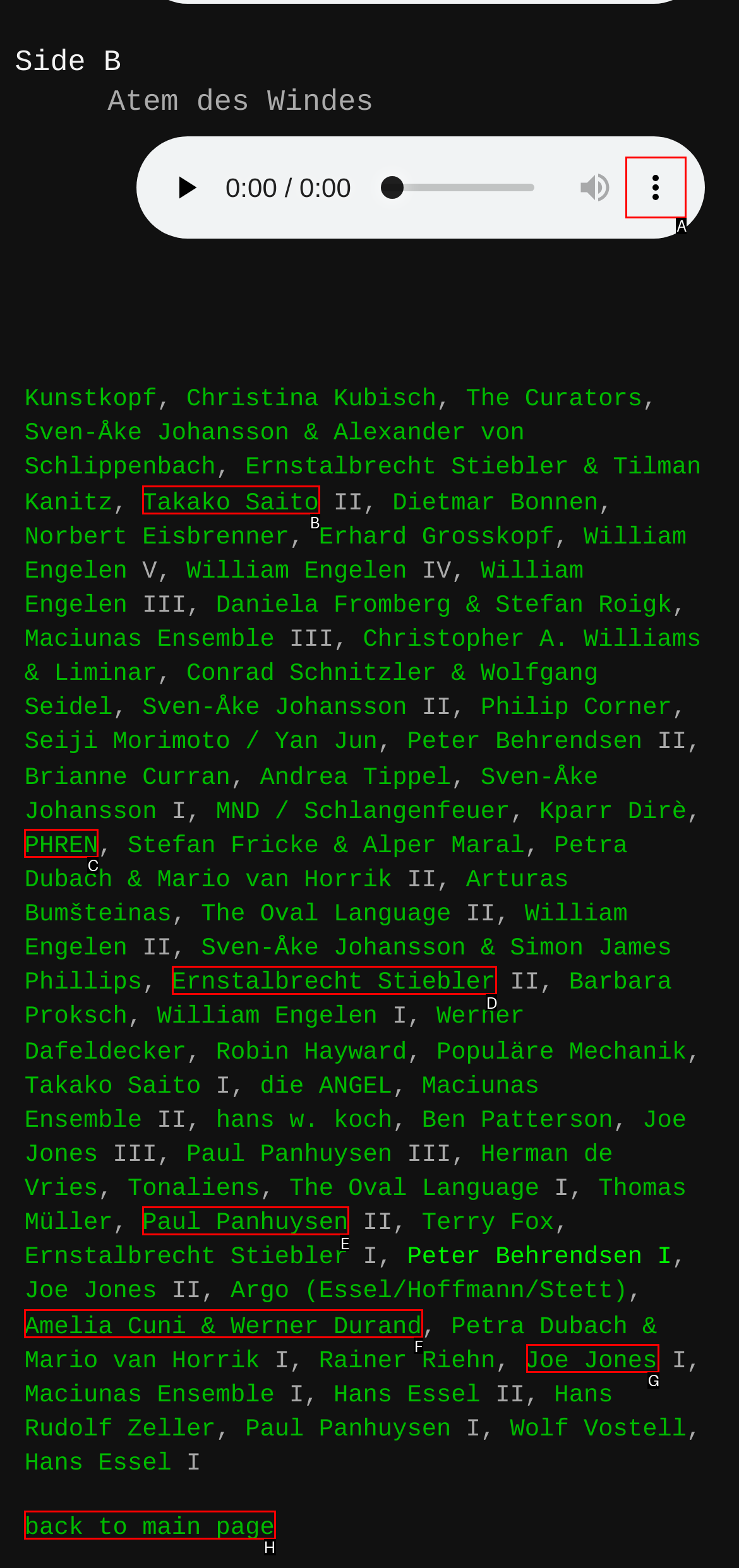Choose the UI element to click on to achieve this task: show more media controls. Reply with the letter representing the selected element.

A